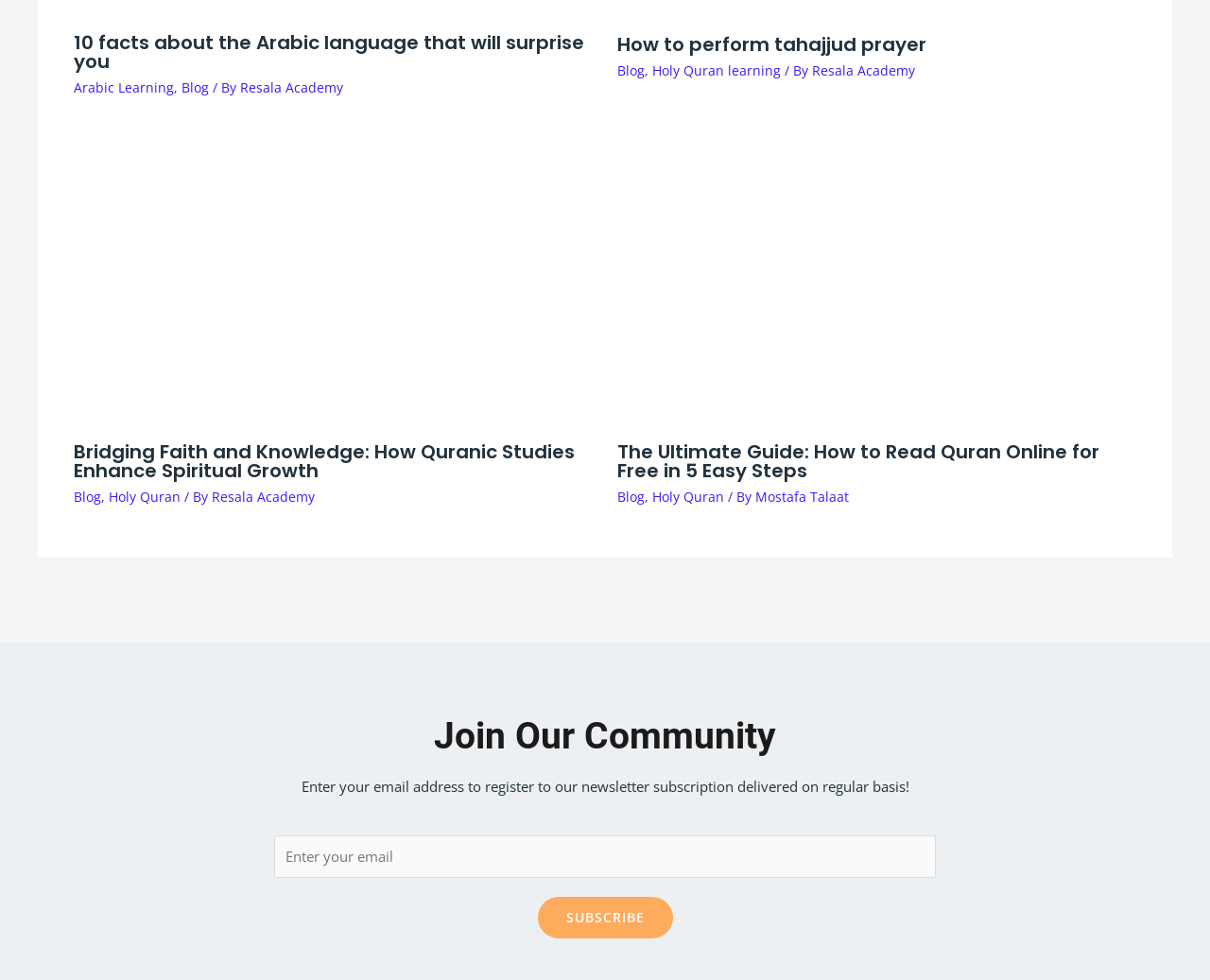Could you find the bounding box coordinates of the clickable area to complete this instruction: "Subscribe to the newsletter"?

[0.444, 0.915, 0.556, 0.957]